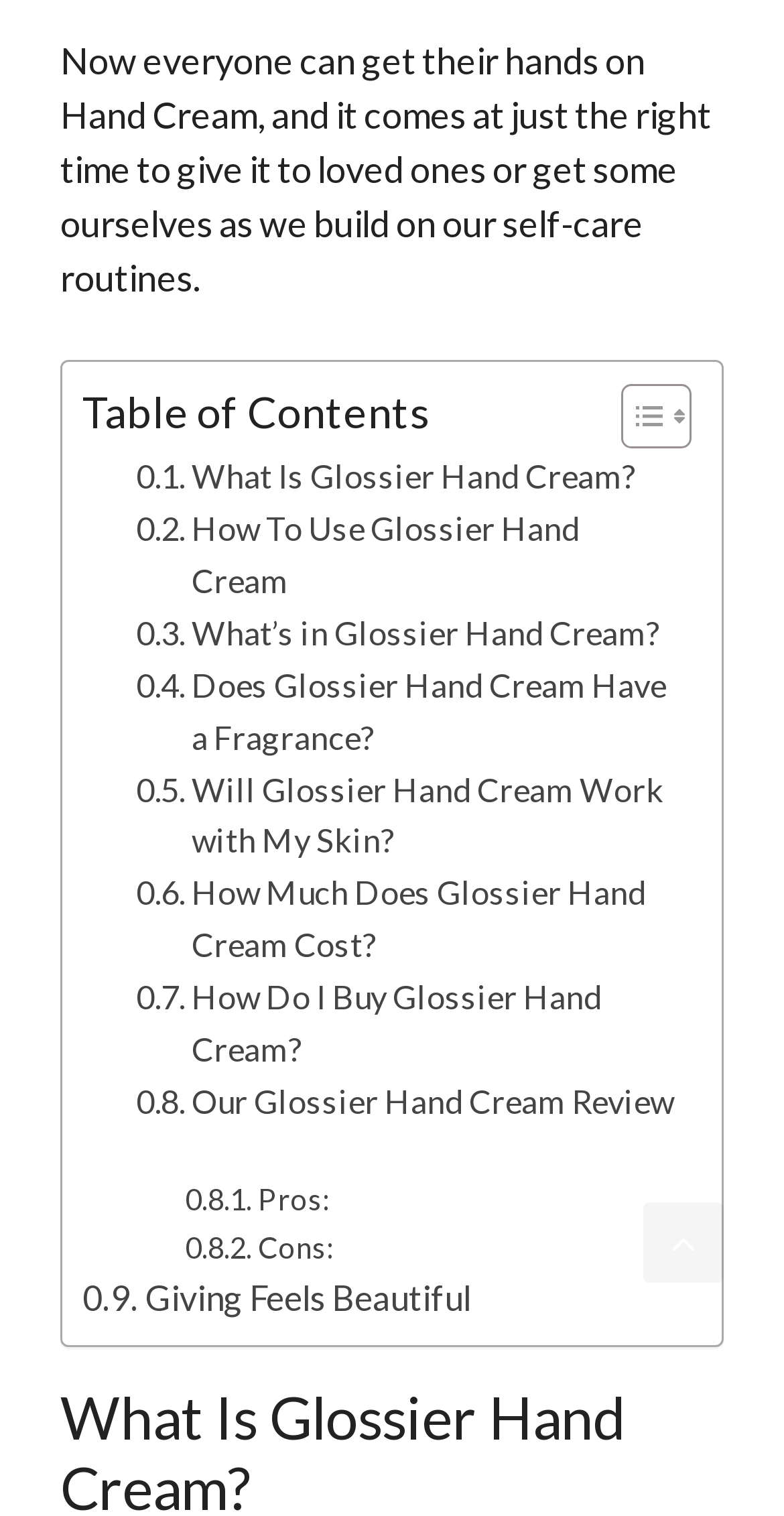Please find the bounding box coordinates of the element that needs to be clicked to perform the following instruction: "Click on 'Table of Content'". The bounding box coordinates should be four float numbers between 0 and 1, represented as [left, top, right, bottom].

[0.754, 0.252, 0.869, 0.297]